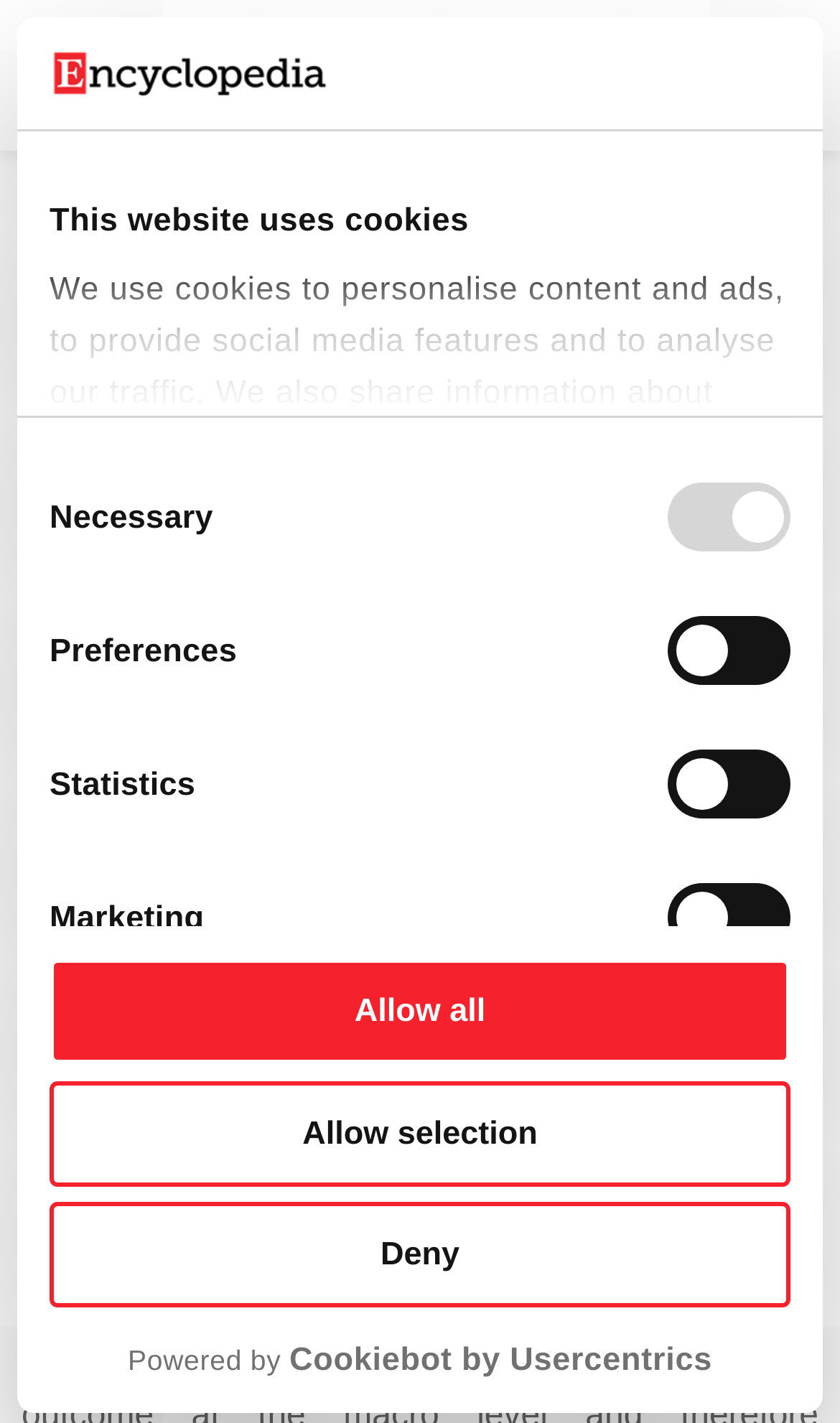Indicate the bounding box coordinates of the element that must be clicked to execute the instruction: "Browse the page for Acrocephalus agricola". The coordinates should be given as four float numbers between 0 and 1, i.e., [left, top, right, bottom].

None